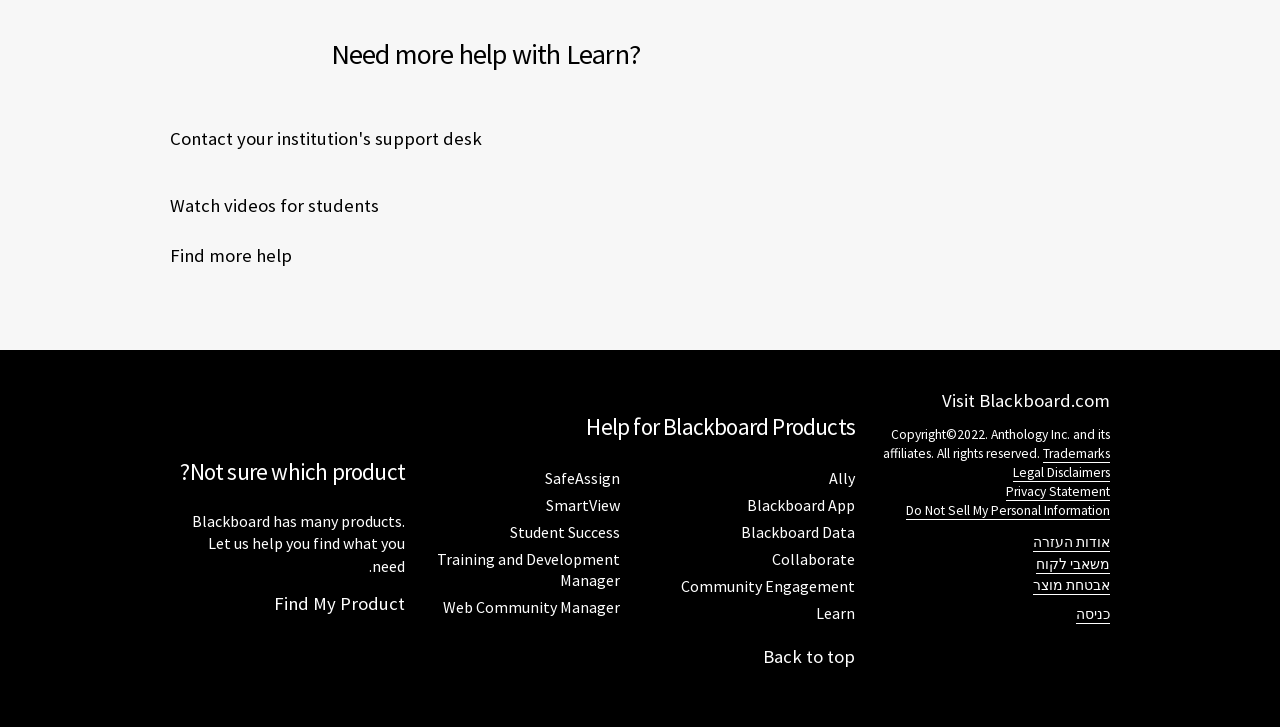Based on the image, provide a detailed response to the question:
What is the purpose of the 'Find My Product' link?

The 'Find My Product' link is located below the heading 'Not sure which product?' and is part of a section that explains Blackboard has many products and offers help to find what the user needs. This link is likely to direct users to a page where they can search or browse for the specific product they are looking for.